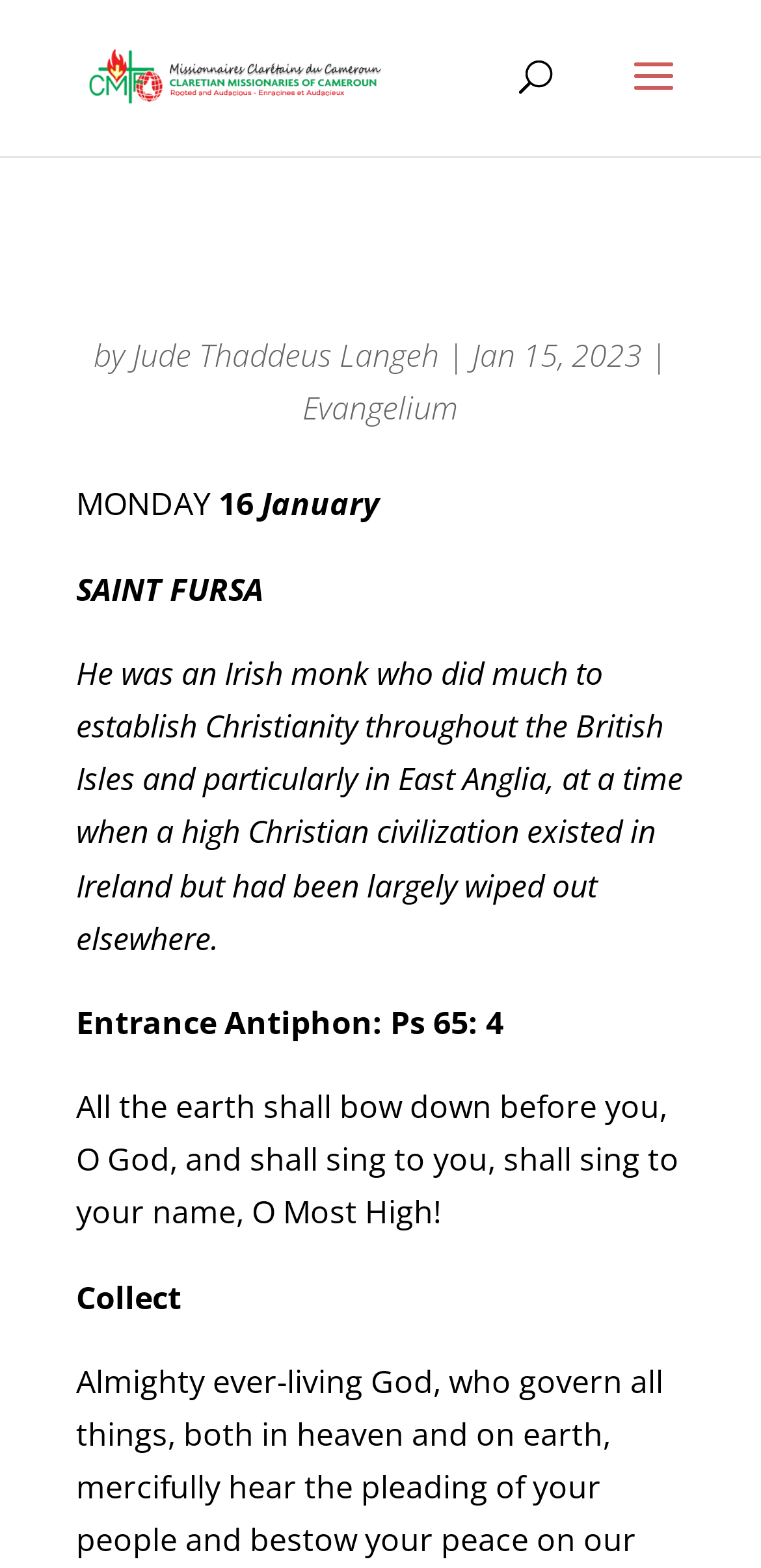Using the given description, provide the bounding box coordinates formatted as (top-left x, top-left y, bottom-right x, bottom-right y), with all values being floating point numbers between 0 and 1. Description: Jude Thaddeus Langeh

[0.174, 0.213, 0.577, 0.24]